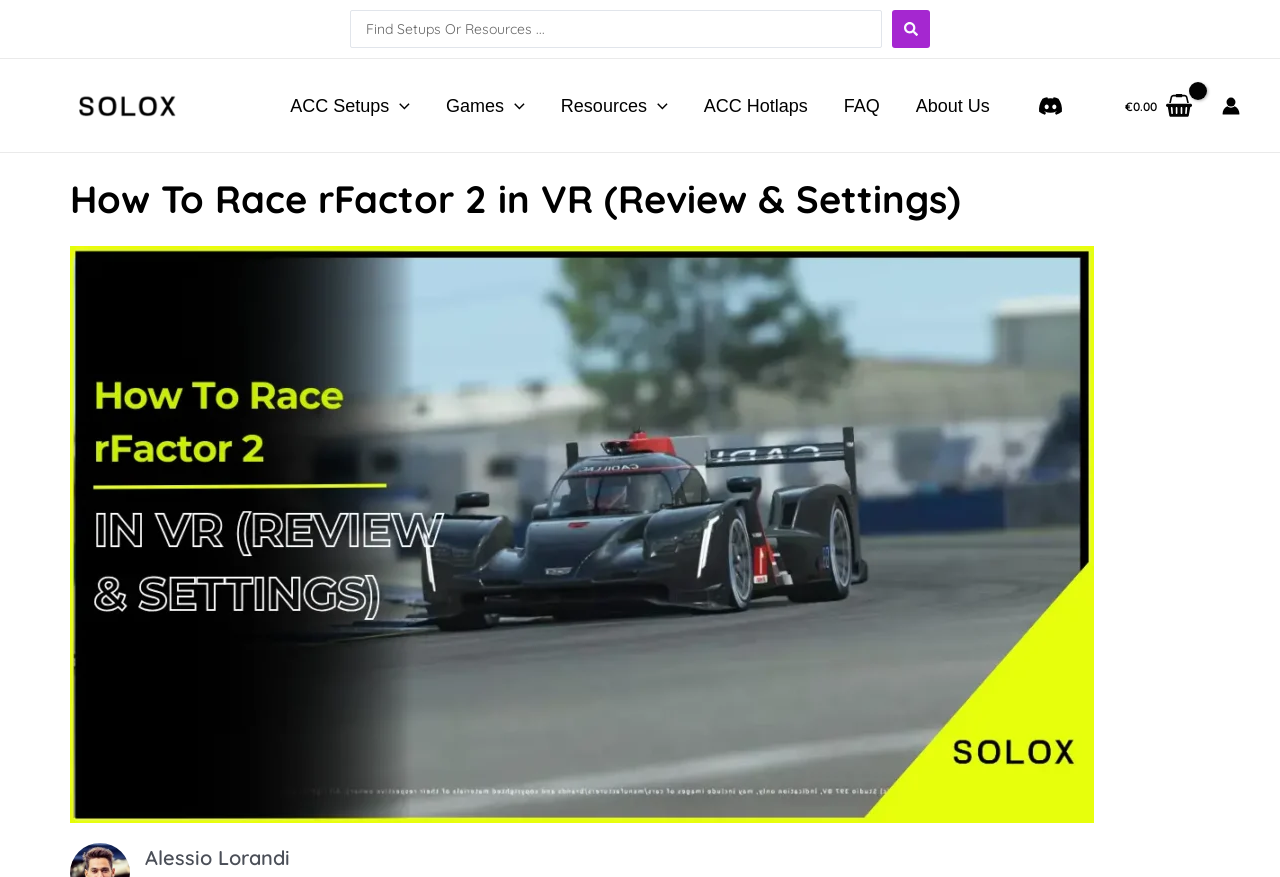Please reply with a single word or brief phrase to the question: 
Is there a search function on the webpage?

Yes